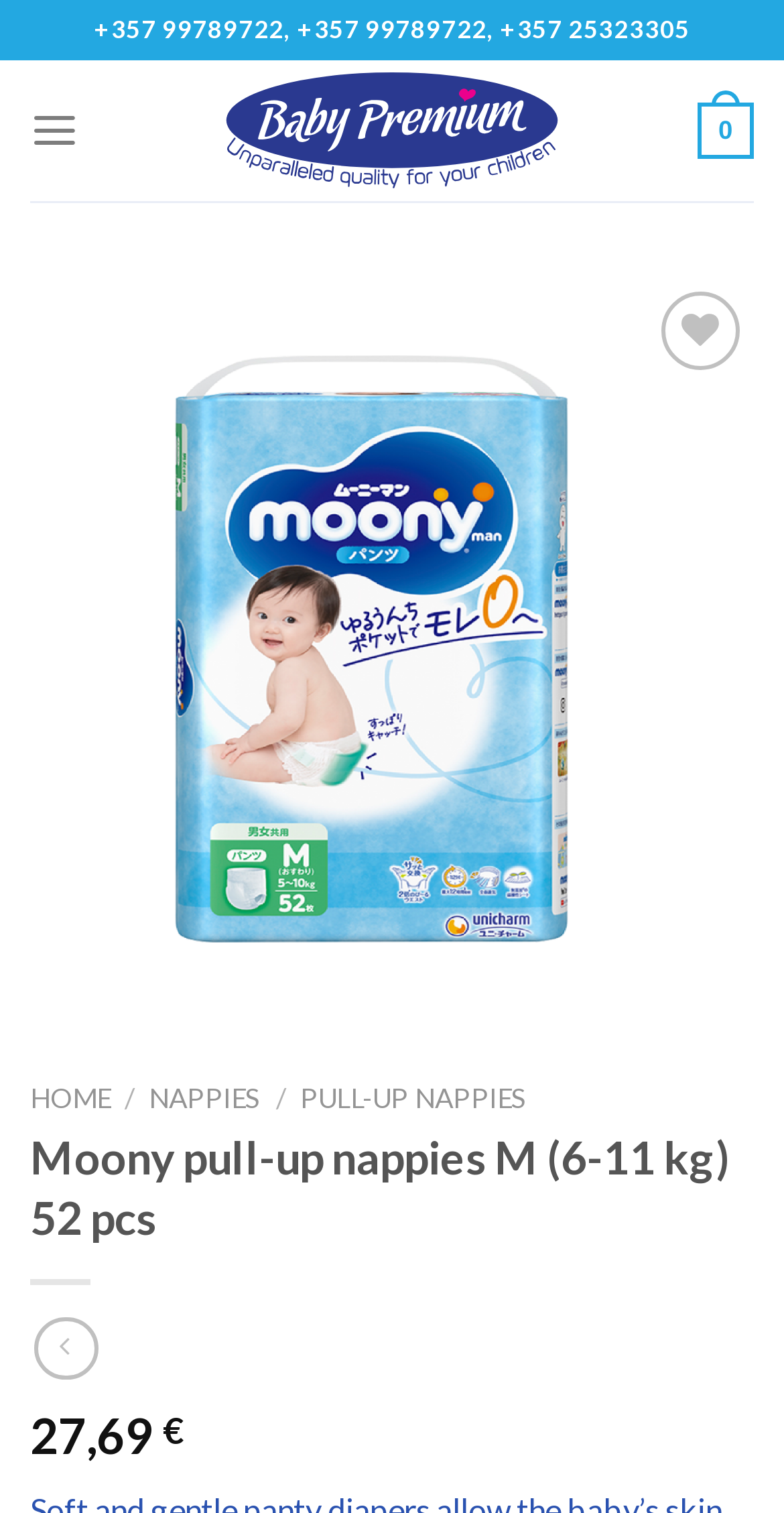Determine the bounding box coordinates of the section to be clicked to follow the instruction: "Open the menu". The coordinates should be given as four float numbers between 0 and 1, formatted as [left, top, right, bottom].

[0.038, 0.054, 0.101, 0.119]